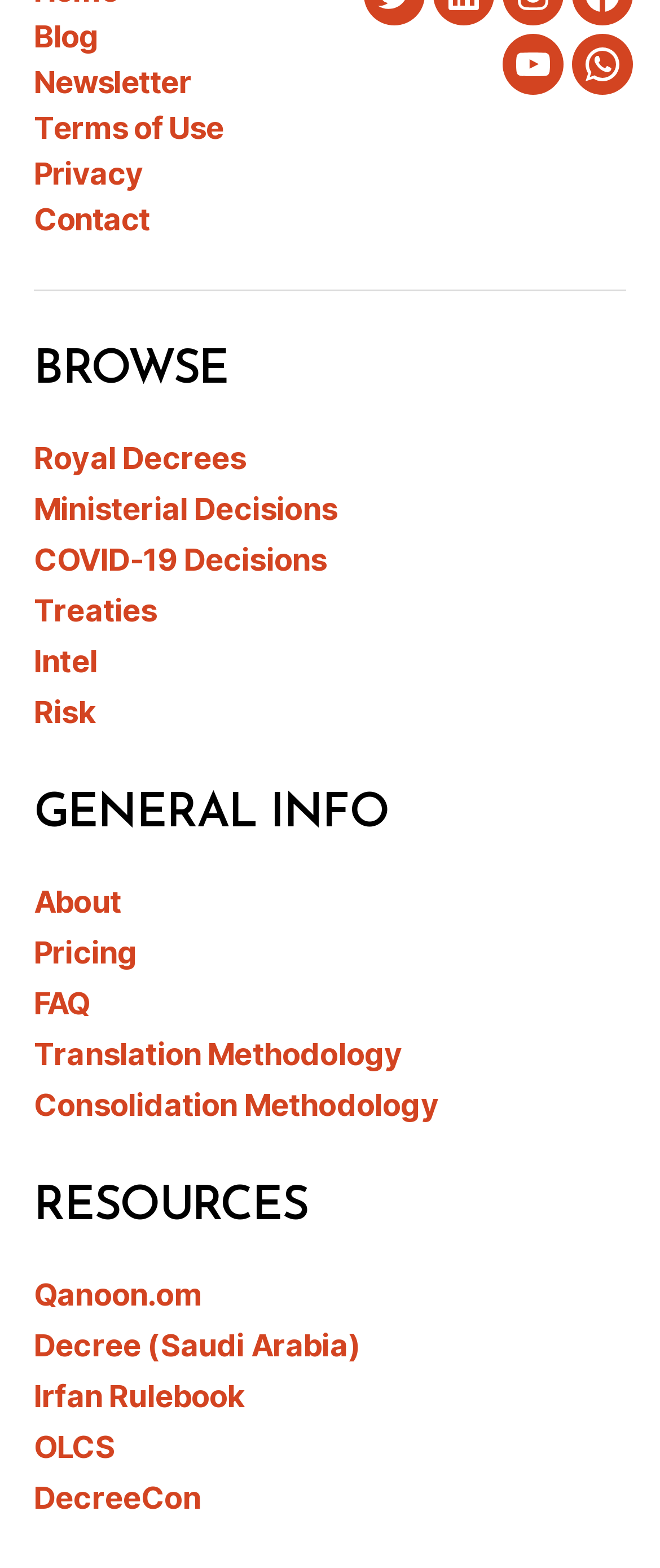How many social media links are there?
Answer the question using a single word or phrase, according to the image.

2